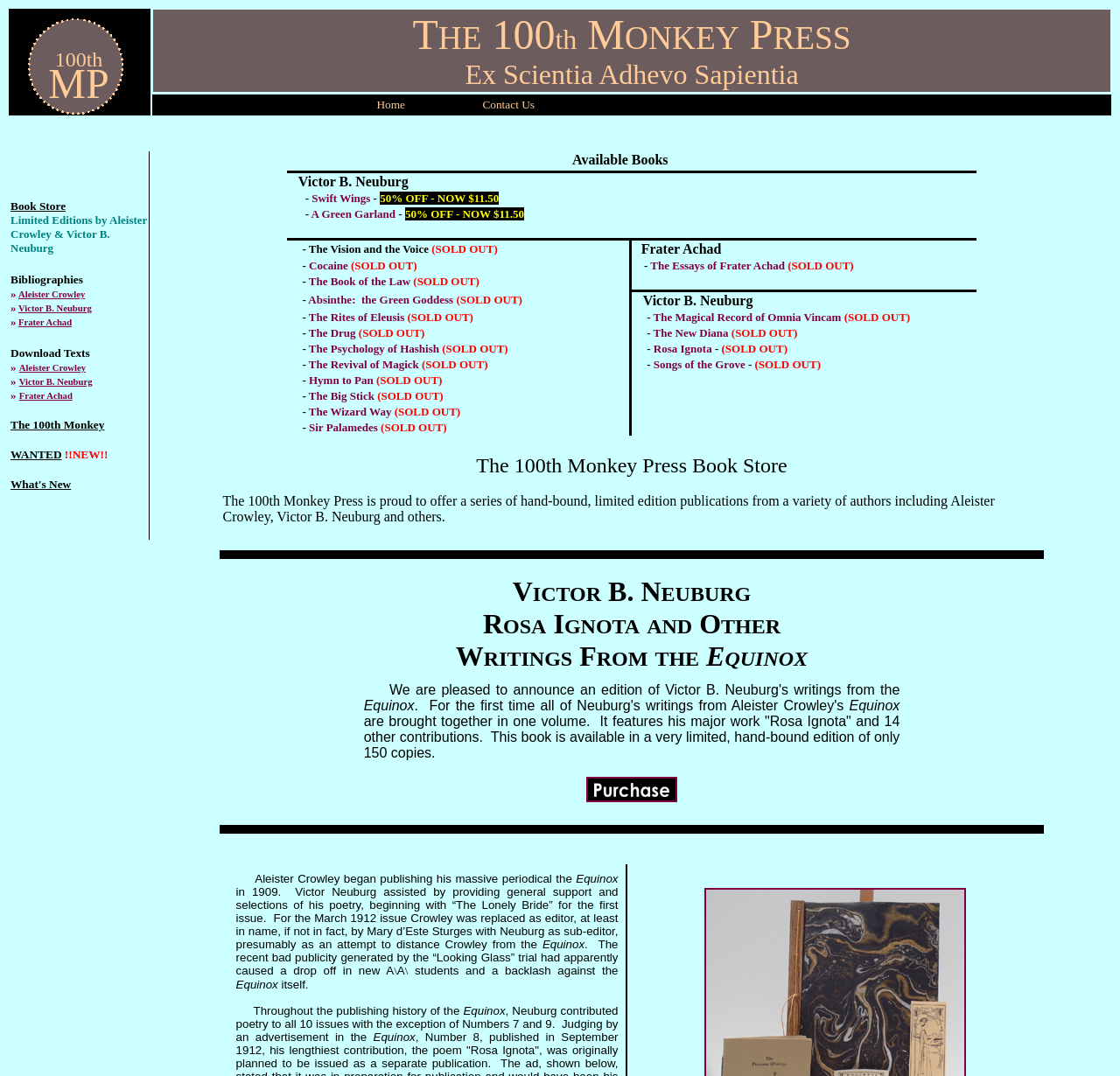Determine the bounding box coordinates of the clickable element necessary to fulfill the instruction: "Learn about The Vision and the Voice". Provide the coordinates as four float numbers within the 0 to 1 range, i.e., [left, top, right, bottom].

[0.256, 0.221, 0.564, 0.24]